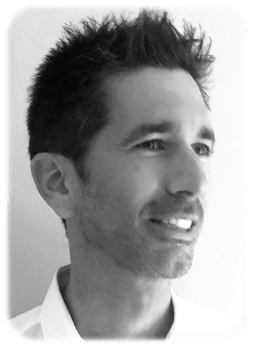What event did Sebastien Mirabel organize in Berlin?
Refer to the screenshot and answer in one word or phrase.

Climate Fresk